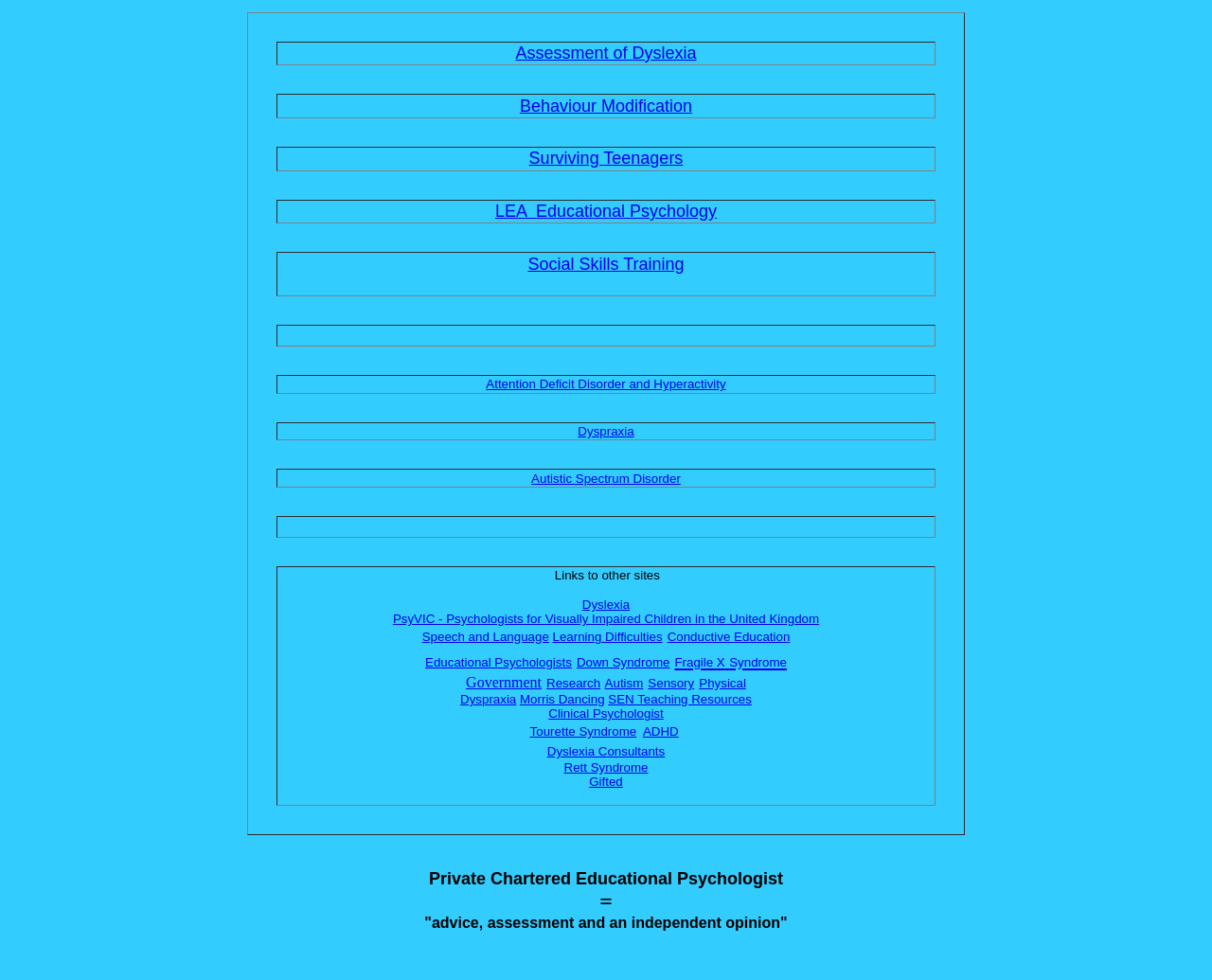Please identify the bounding box coordinates for the region that you need to click to follow this instruction: "Click on Social Skills Training".

[0.436, 0.26, 0.564, 0.279]